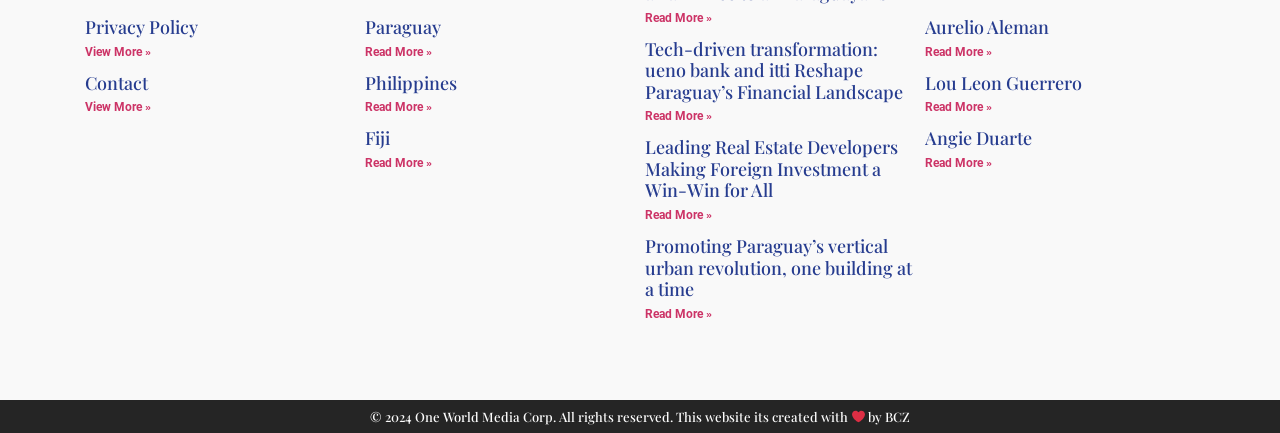Find the bounding box coordinates for the area that should be clicked to accomplish the instruction: "Read more about Aurelio Aleman".

[0.723, 0.103, 0.775, 0.135]